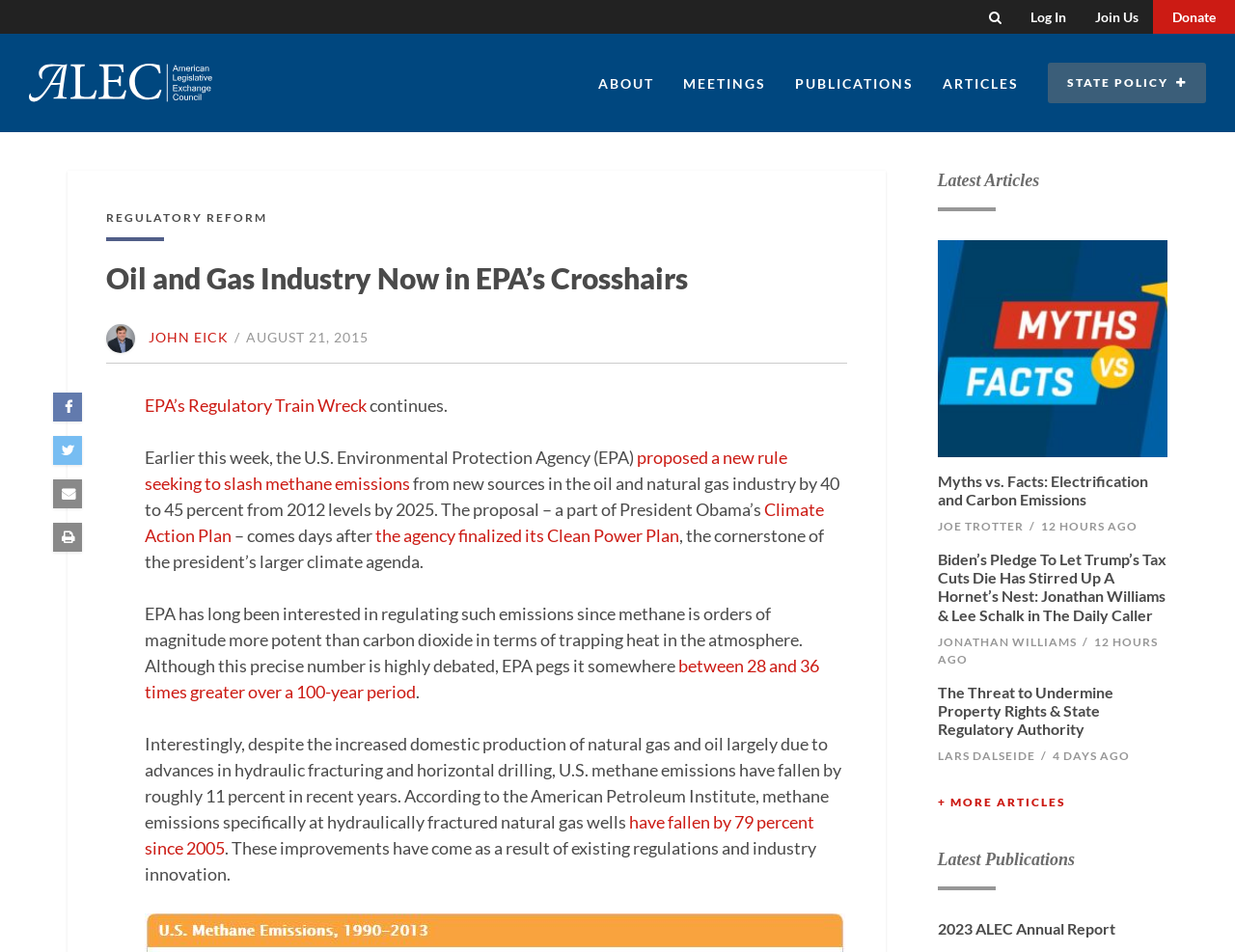Locate the bounding box coordinates of the clickable region necessary to complete the following instruction: "Search". Provide the coordinates in the format of four float numbers between 0 and 1, i.e., [left, top, right, bottom].

[0.789, 0.0, 0.823, 0.035]